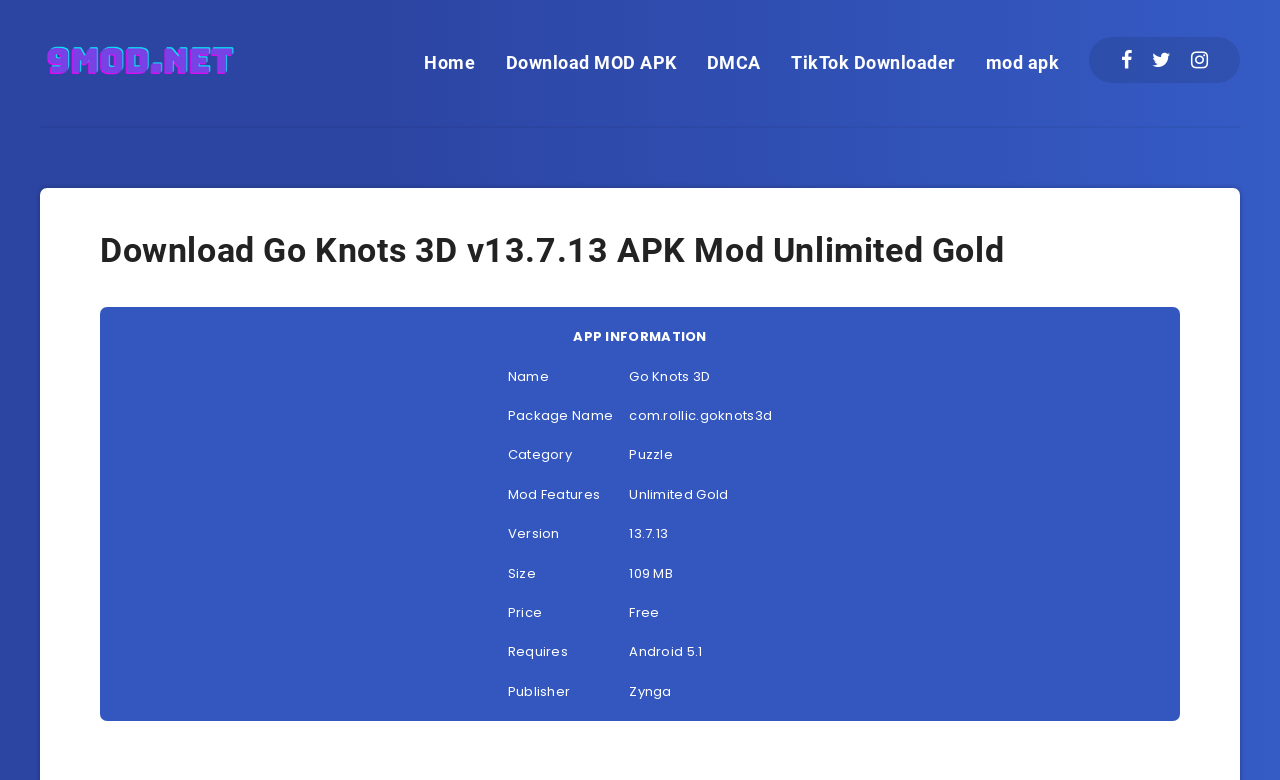Refer to the element description TikTok Downloader and identify the corresponding bounding box in the screenshot. Format the coordinates as (top-left x, top-left y, bottom-right x, bottom-right y) with values in the range of 0 to 1.

[0.618, 0.064, 0.747, 0.098]